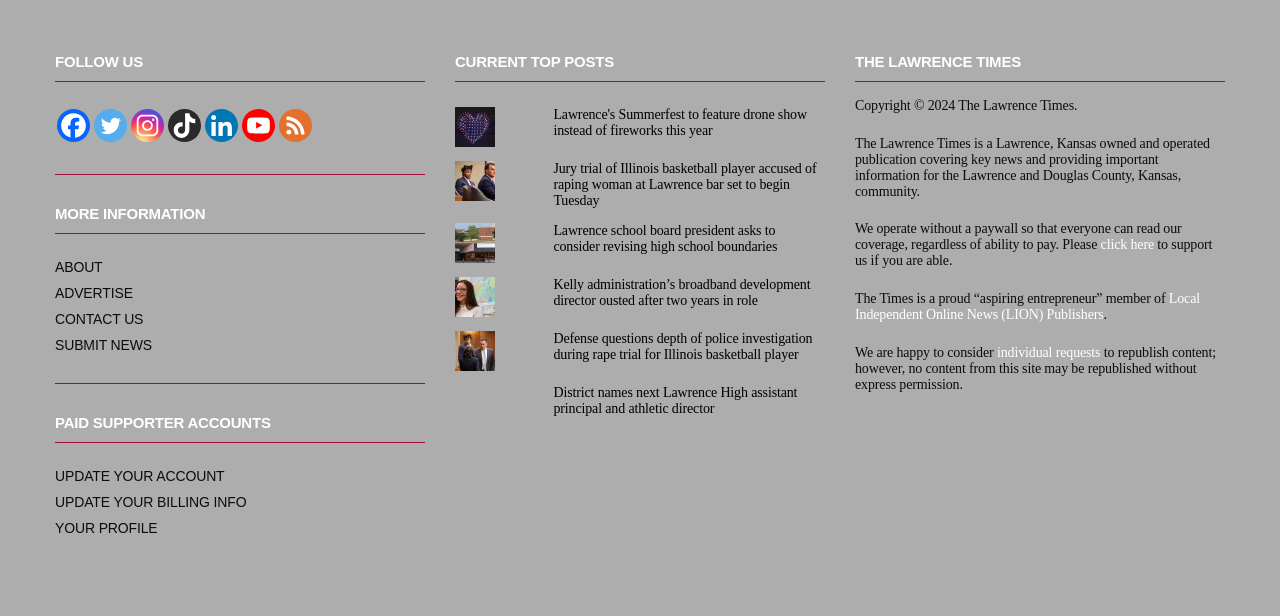Identify the bounding box coordinates of the element to click to follow this instruction: 'Update your account'. Ensure the coordinates are four float values between 0 and 1, provided as [left, top, right, bottom].

[0.043, 0.759, 0.332, 0.785]